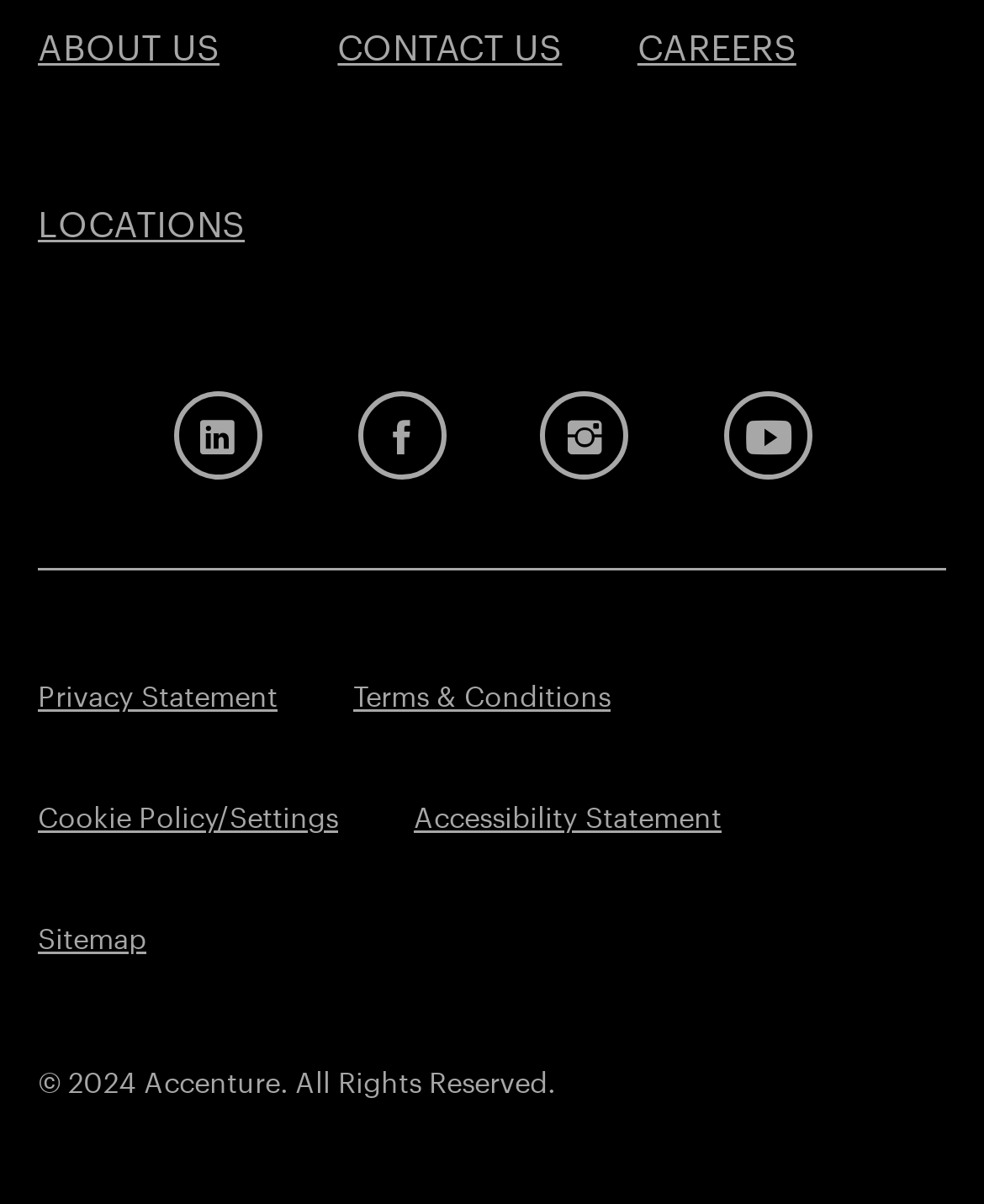Please provide a brief answer to the following inquiry using a single word or phrase:
How many social media links are there?

4